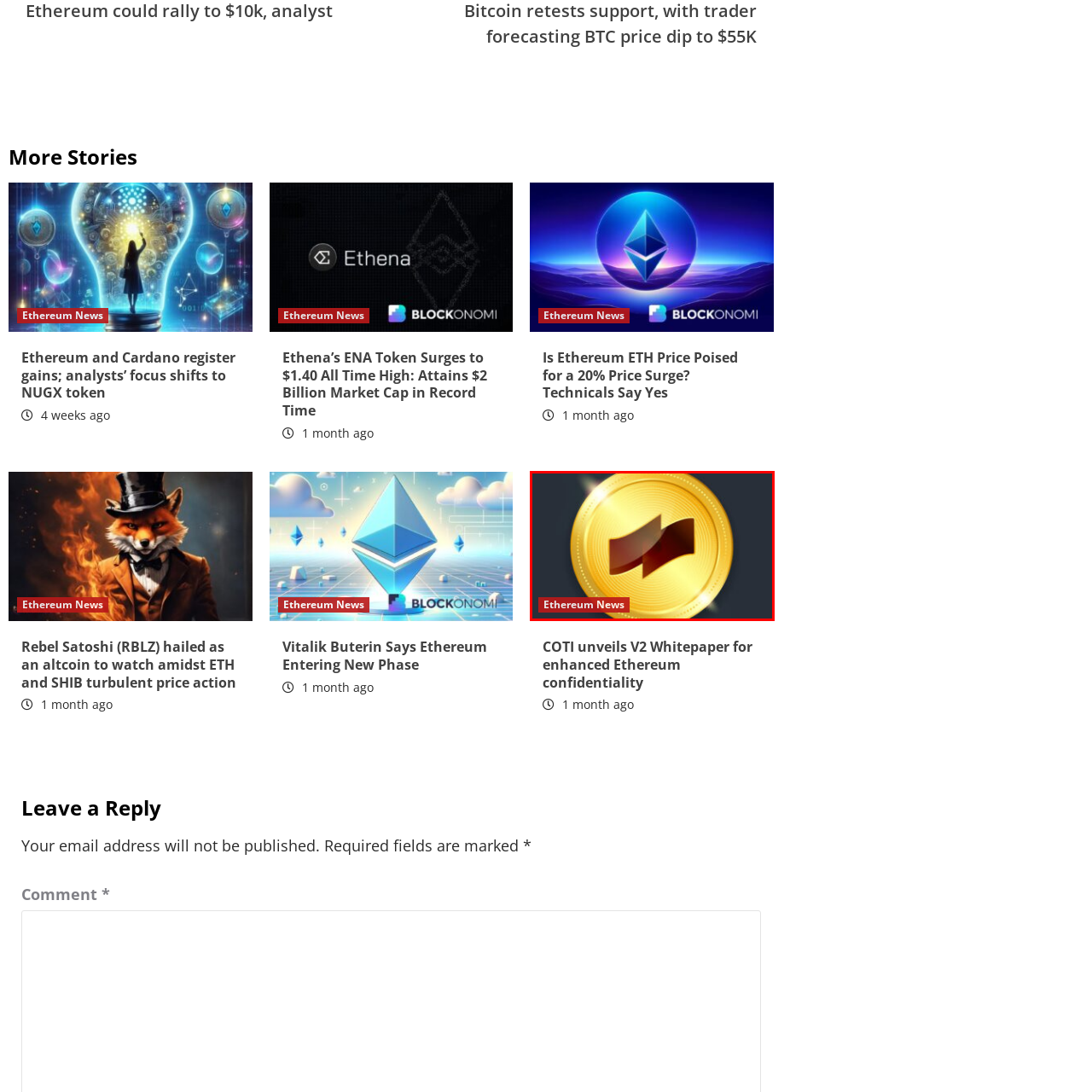Offer an in-depth description of the scene contained in the red rectangle.

The image features a golden cryptocurrency coin, prominently displaying a stylized emblem in the center. This representation likely aligns with the theme of digital currencies, particularly in the context of Ethereum and its associated projects. Below the coin, a bold red banner reads "Ethereum News," indicating that the image is part of a news update or article related to developments in the Ethereum ecosystem. This visually engaging design aims to attract attention and signifies important updates within the realm of cryptocurrency, particularly those impacting Ethereum and its community.